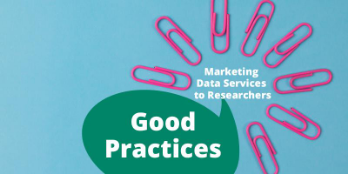What shape is used to symbolize communication and sharing of knowledge?
Using the visual information, reply with a single word or short phrase.

Green speech bubble